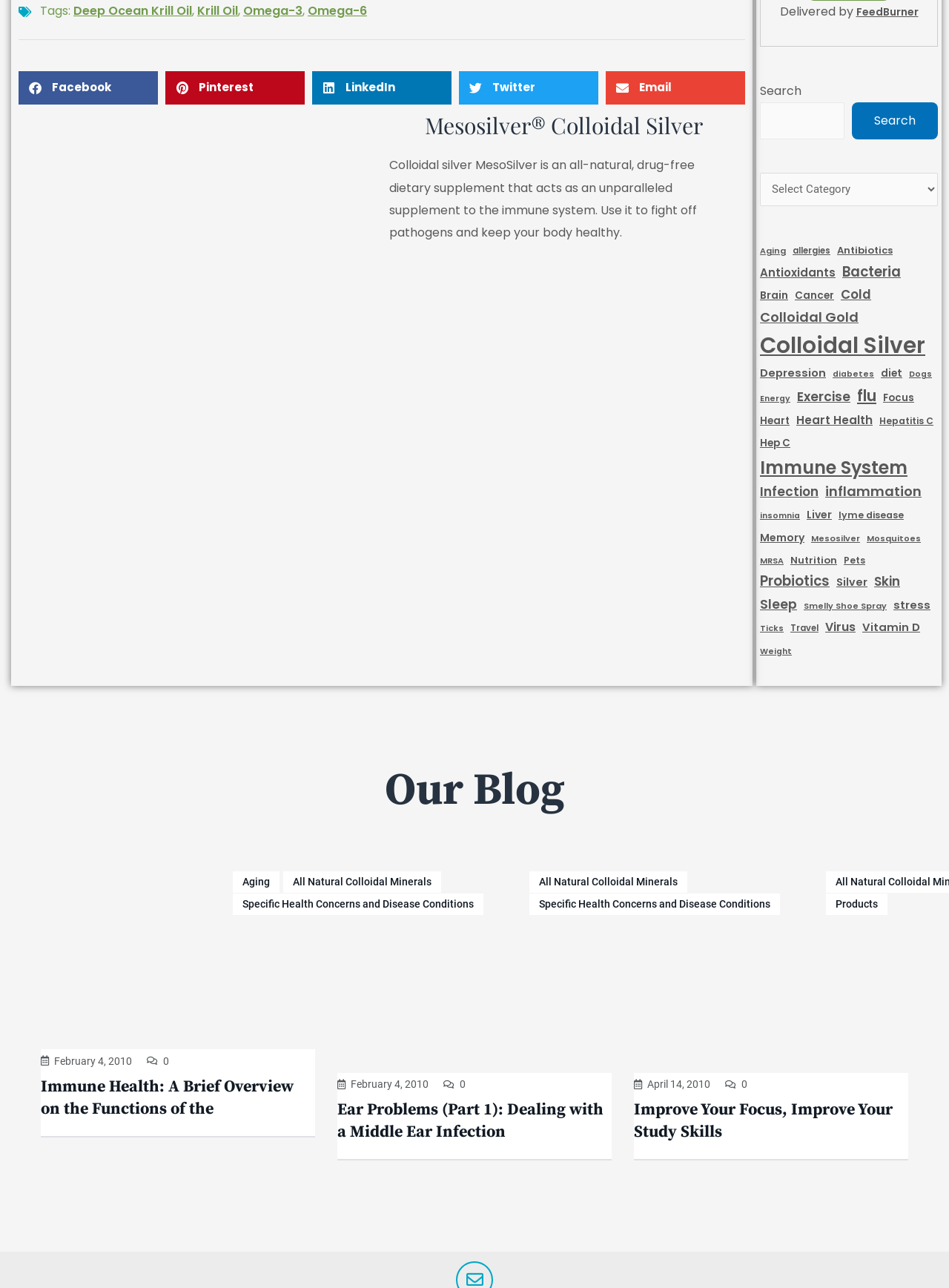Please answer the following query using a single word or phrase: 
What is the topic of the latest article?

Immune Health